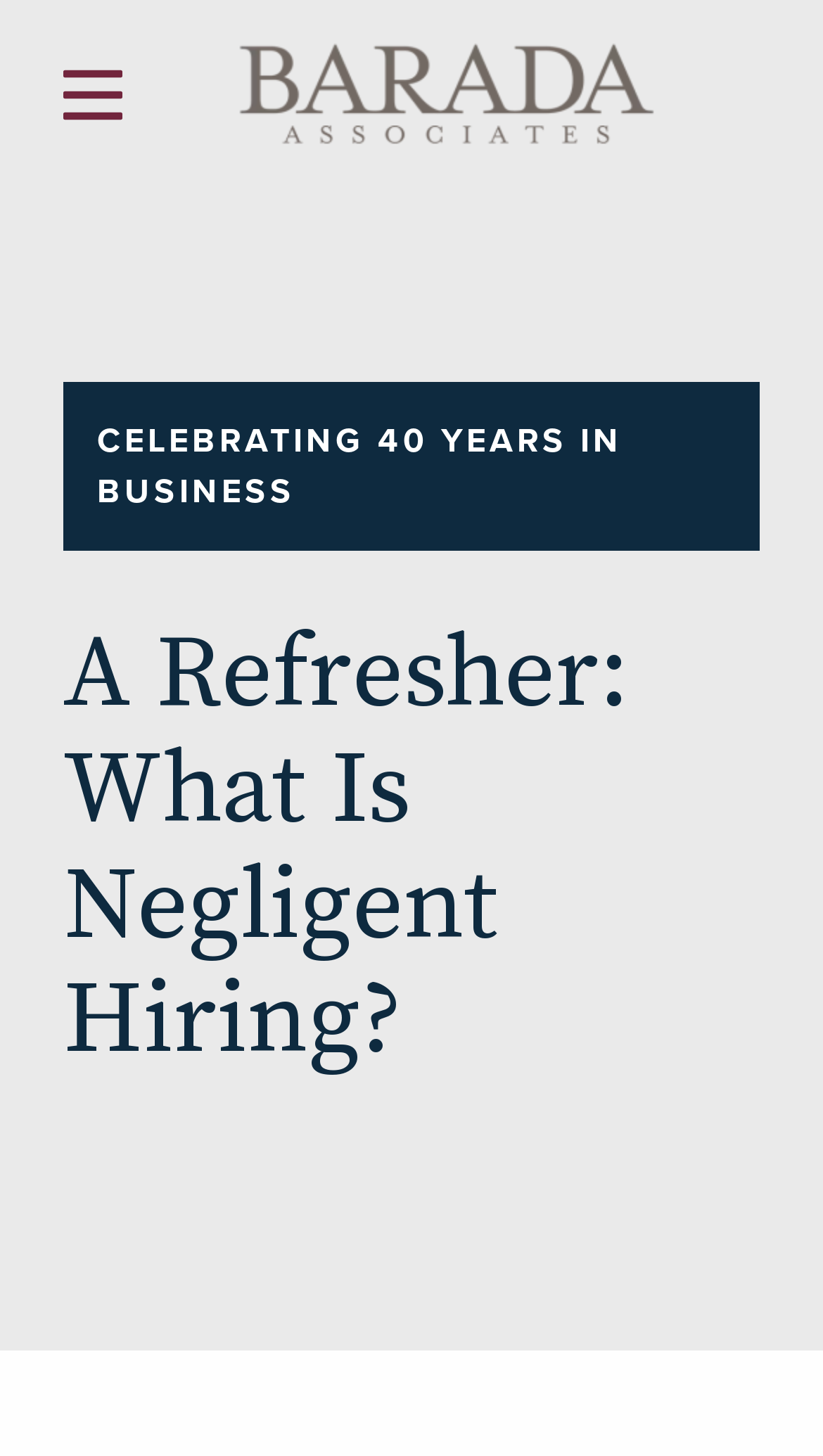Specify the bounding box coordinates of the region I need to click to perform the following instruction: "explore healthcare". The coordinates must be four float numbers in the range of 0 to 1, i.e., [left, top, right, bottom].

[0.0, 0.316, 0.441, 0.348]